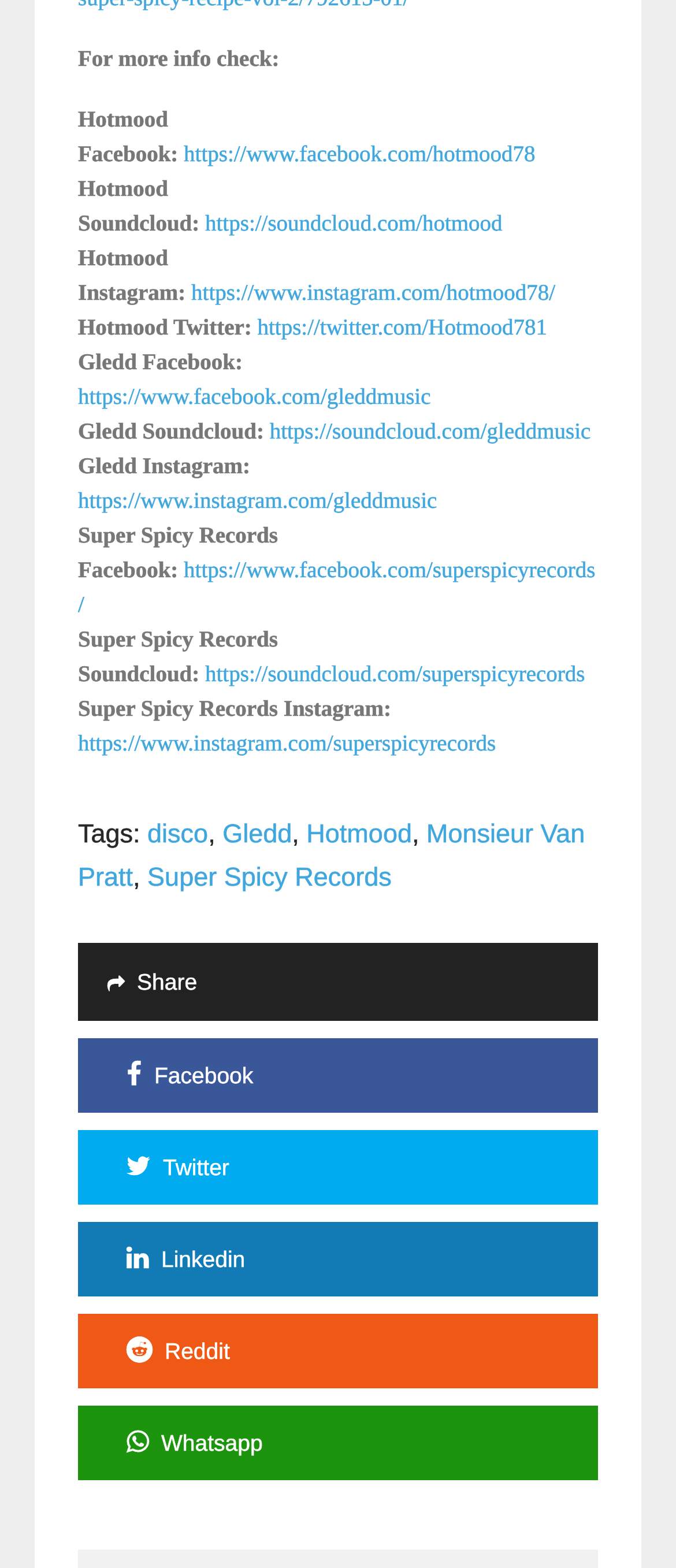Locate the bounding box coordinates of the element that should be clicked to fulfill the instruction: "Check Hotmood's Facebook page".

[0.272, 0.09, 0.792, 0.106]